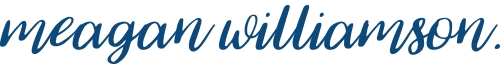Provide a single word or phrase to answer the given question: 
What is the purpose of the 'Blogger's Pinterest Toolkit'?

To enhance traffic and optimize content